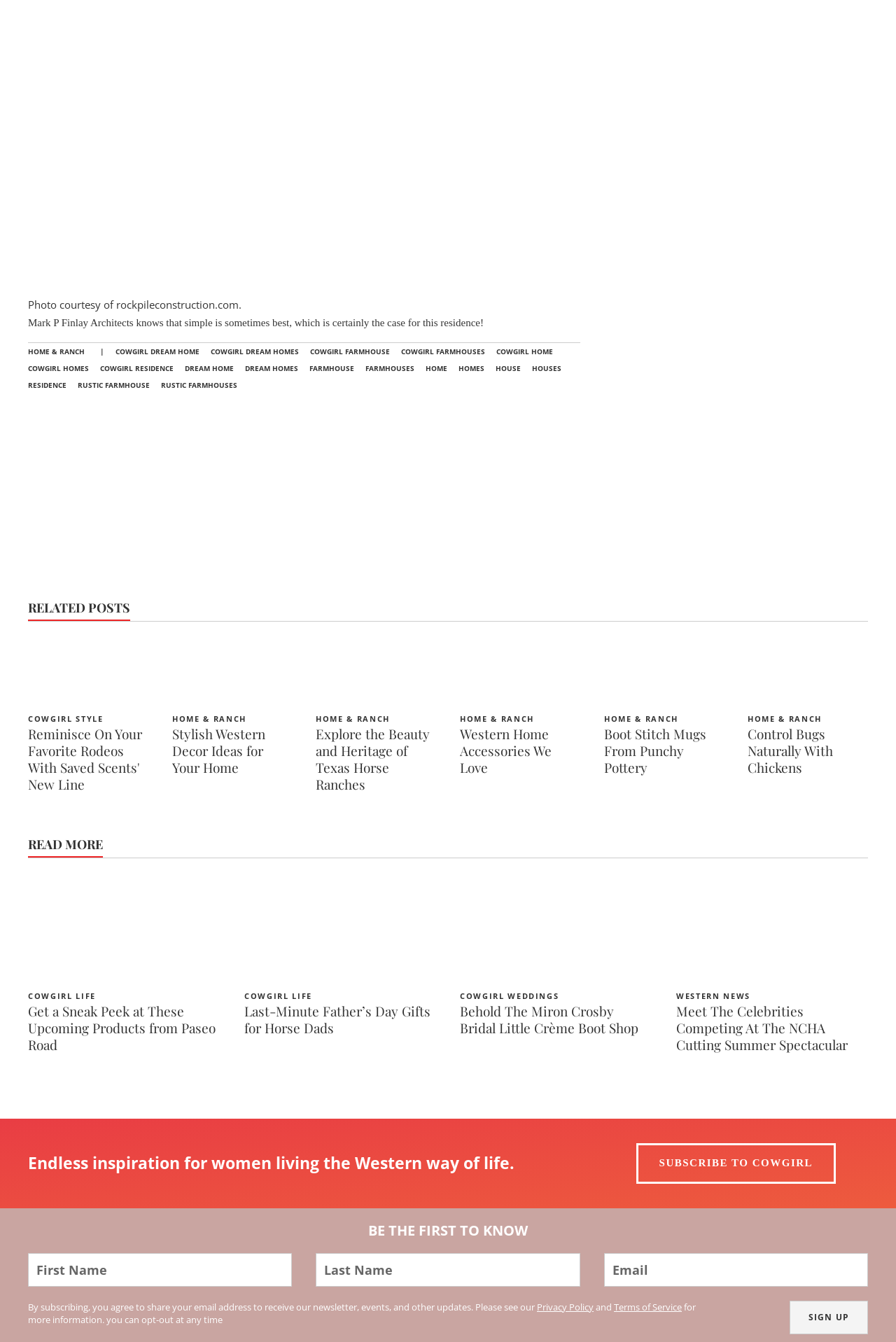How many images are on the webpage?
Please provide a comprehensive and detailed answer to the question.

By scanning the webpage, I count more than 10 images, including photos of cowgirls, horses, and Western-themed home decor, as well as images accompanying the various articles and links.